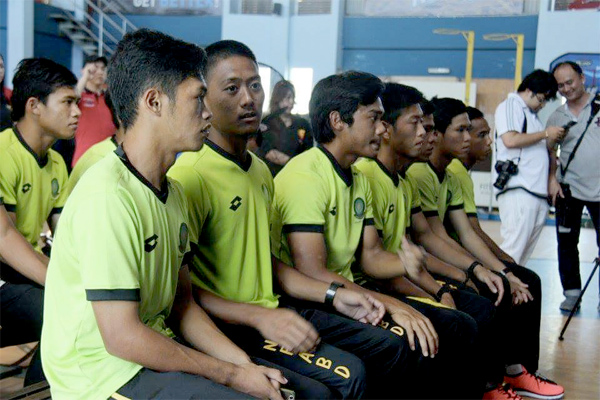Explain the content of the image in detail.

The image depicts a group of young football players sitting together in a sports facility, presumably during a team event or announcement at the Fitness Zone. Clad in bright yellow jerseys embellished with the 'NFABD' (National Football Association of Brunei Darussalam) logo, they appear attentive and focused, suggesting a moment of significance. The background hints at a vibrant atmosphere typical of sports events, with blurred figures of onlookers and other activities happening around them. This captures a snapshot of camaraderie and the spirit of teamwork prevalent among athletes.